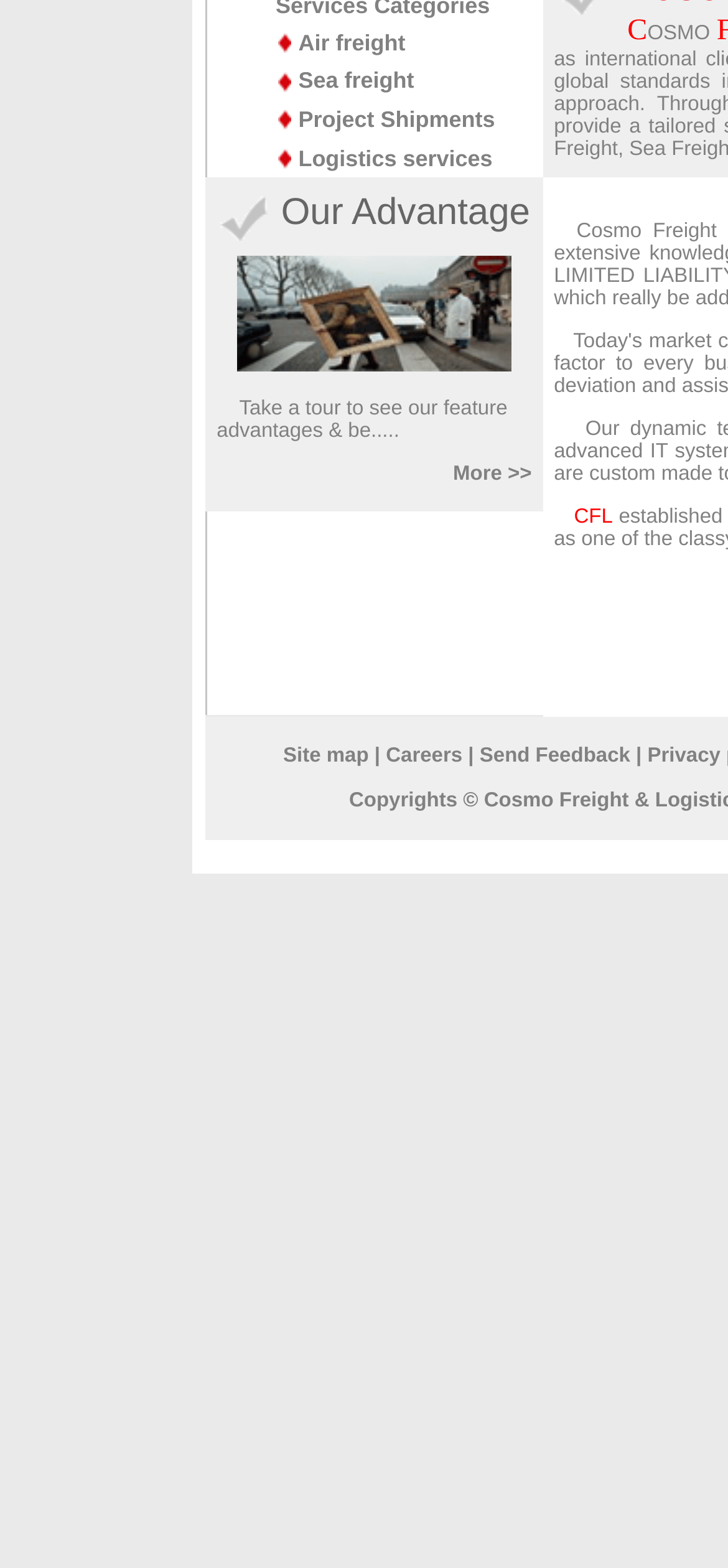Locate the bounding box of the user interface element based on this description: "Send Feedback".

[0.659, 0.475, 0.866, 0.489]